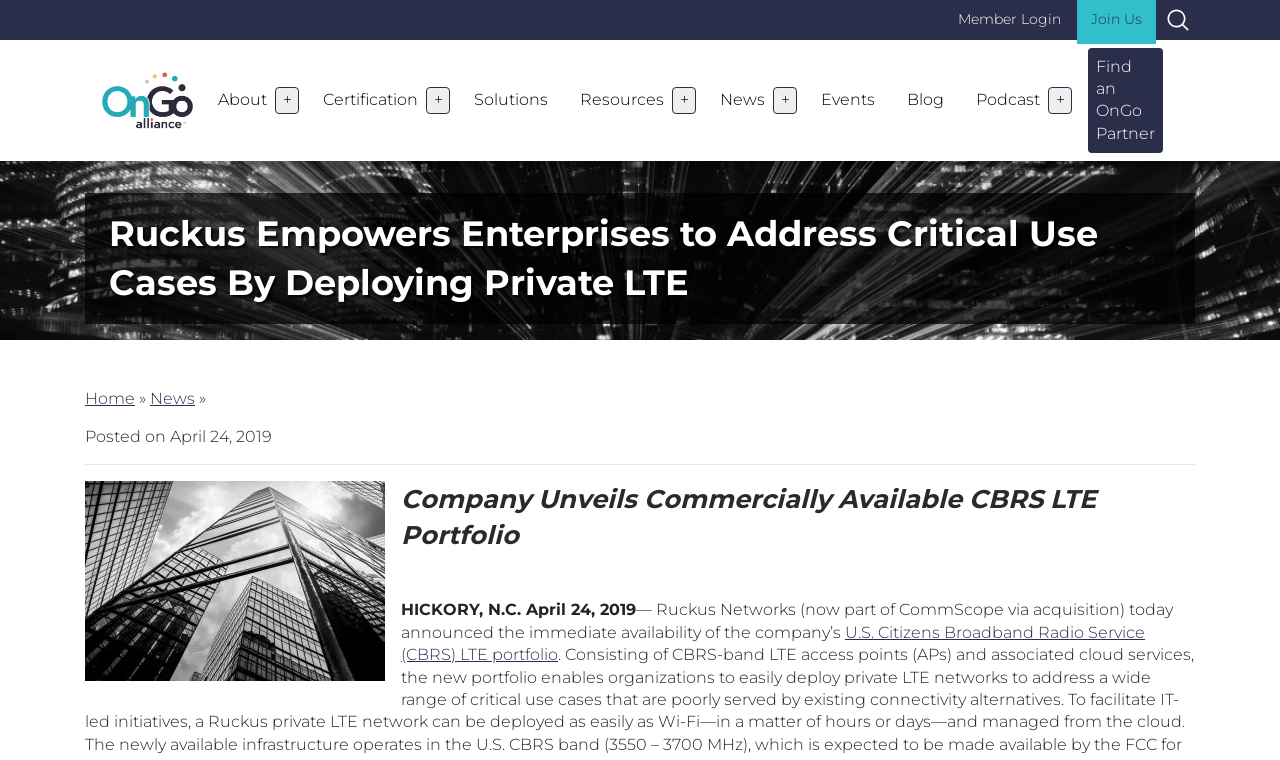Provide a brief response using a word or short phrase to this question:
How many buttons with a '+' icon are on the page?

5